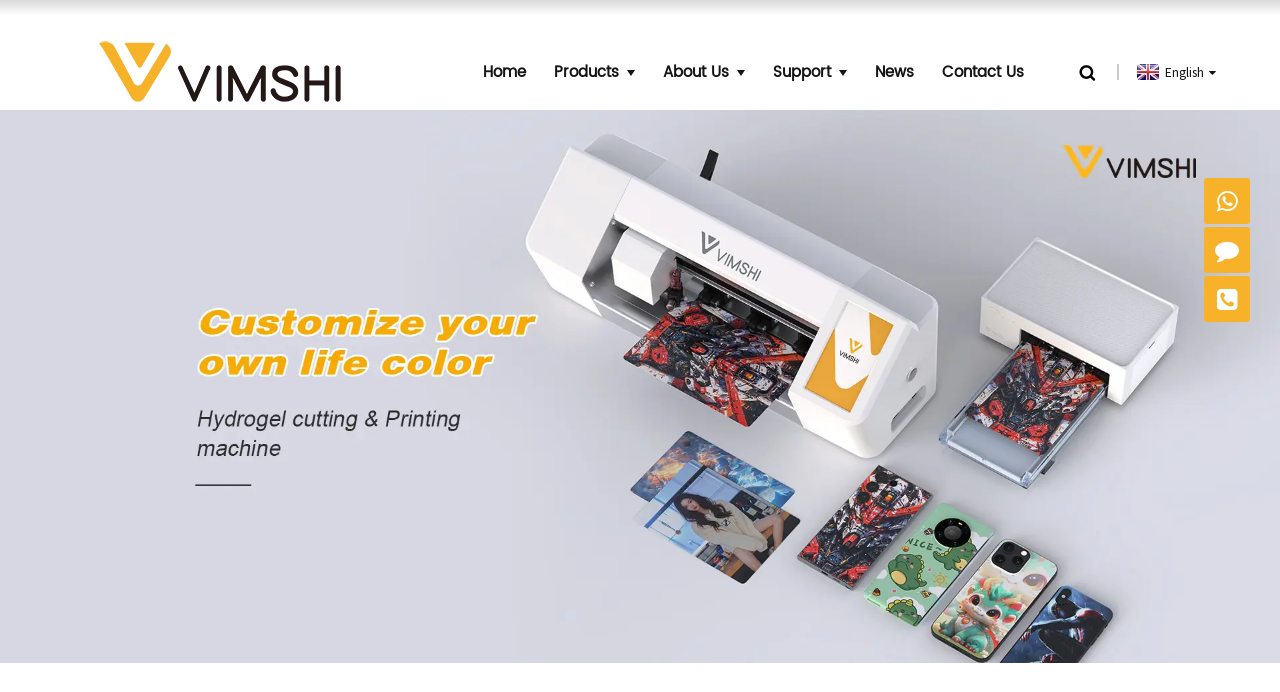Predict the bounding box of the UI element based on the description: "alt="Mobile phone sublimation printer"". The coordinates should be four float numbers between 0 and 1, formatted as [left, top, right, bottom].

[0.0, 0.543, 1.0, 0.569]